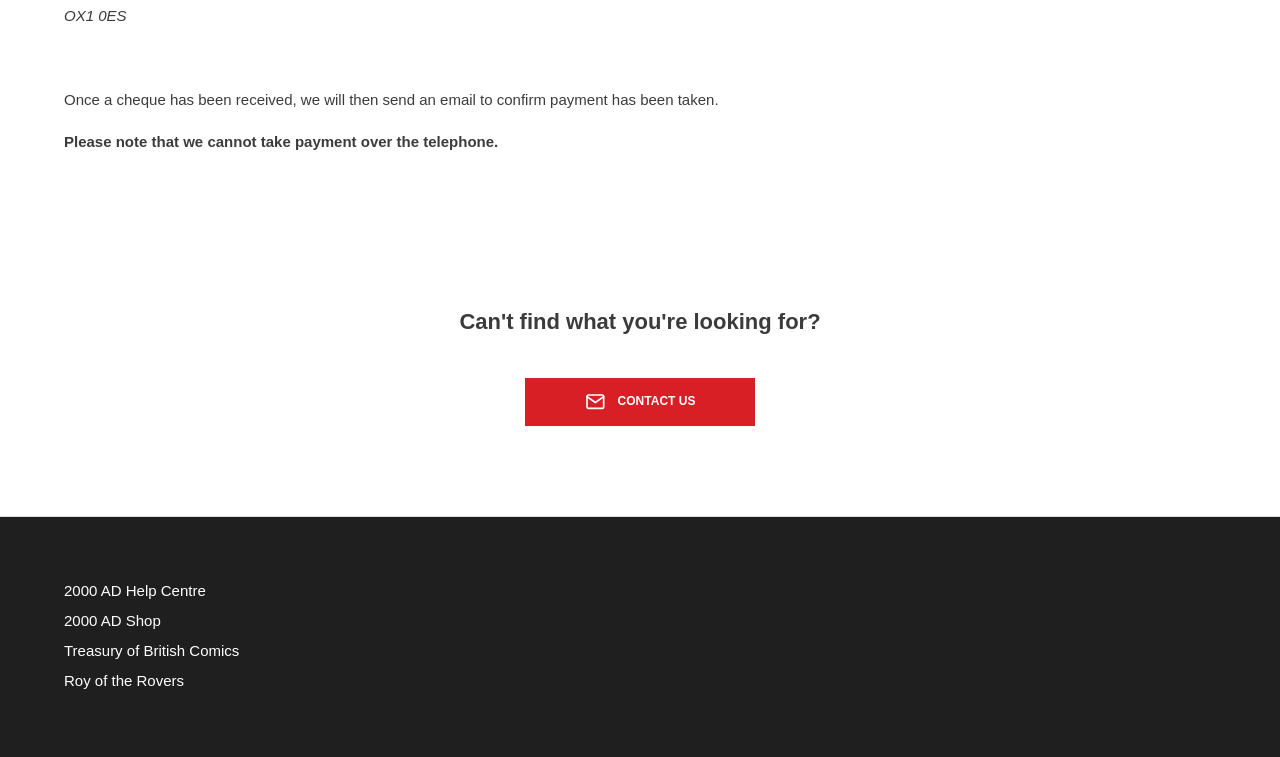Calculate the bounding box coordinates of the UI element given the description: "2000 AD Shop".

[0.05, 0.806, 0.187, 0.836]